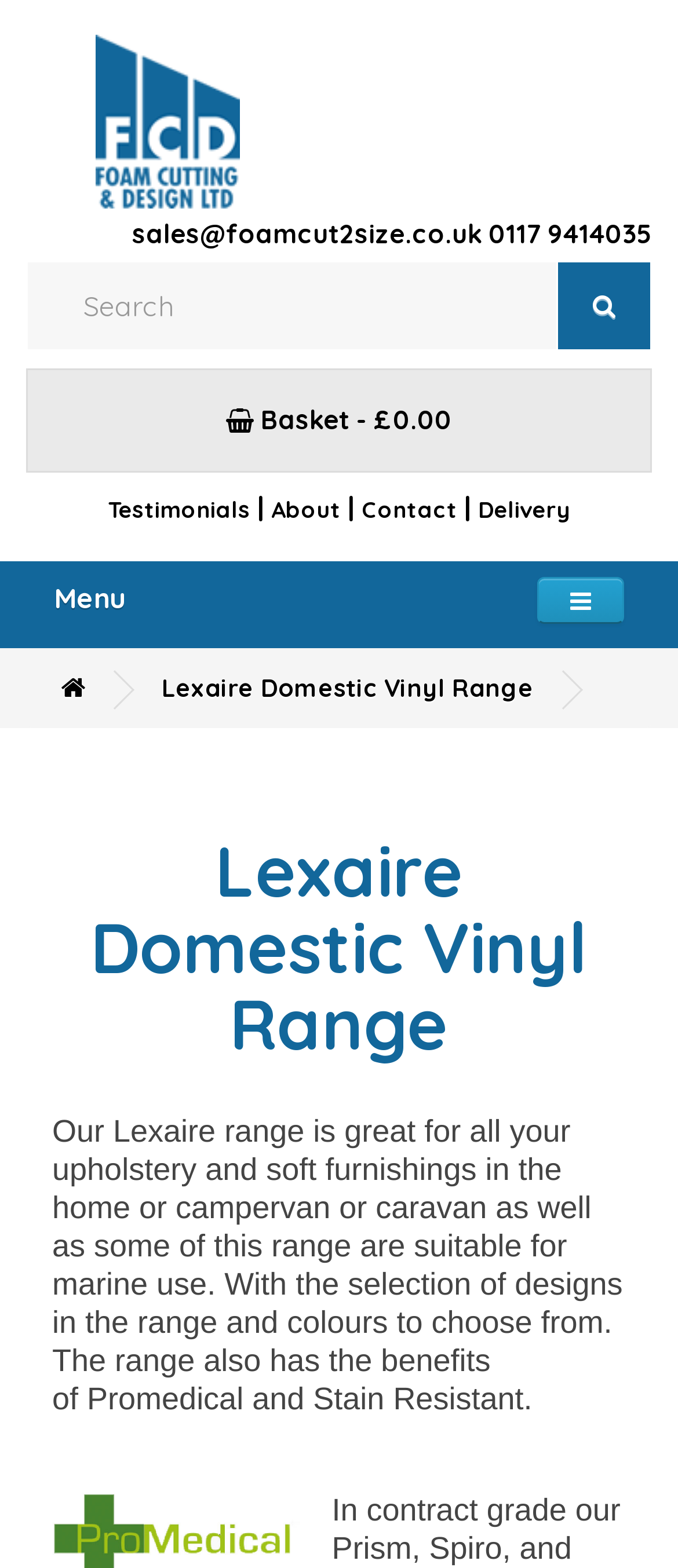Please identify the bounding box coordinates of the clickable region that I should interact with to perform the following instruction: "Read testimonials". The coordinates should be expressed as four float numbers between 0 and 1, i.e., [left, top, right, bottom].

[0.159, 0.316, 0.379, 0.334]